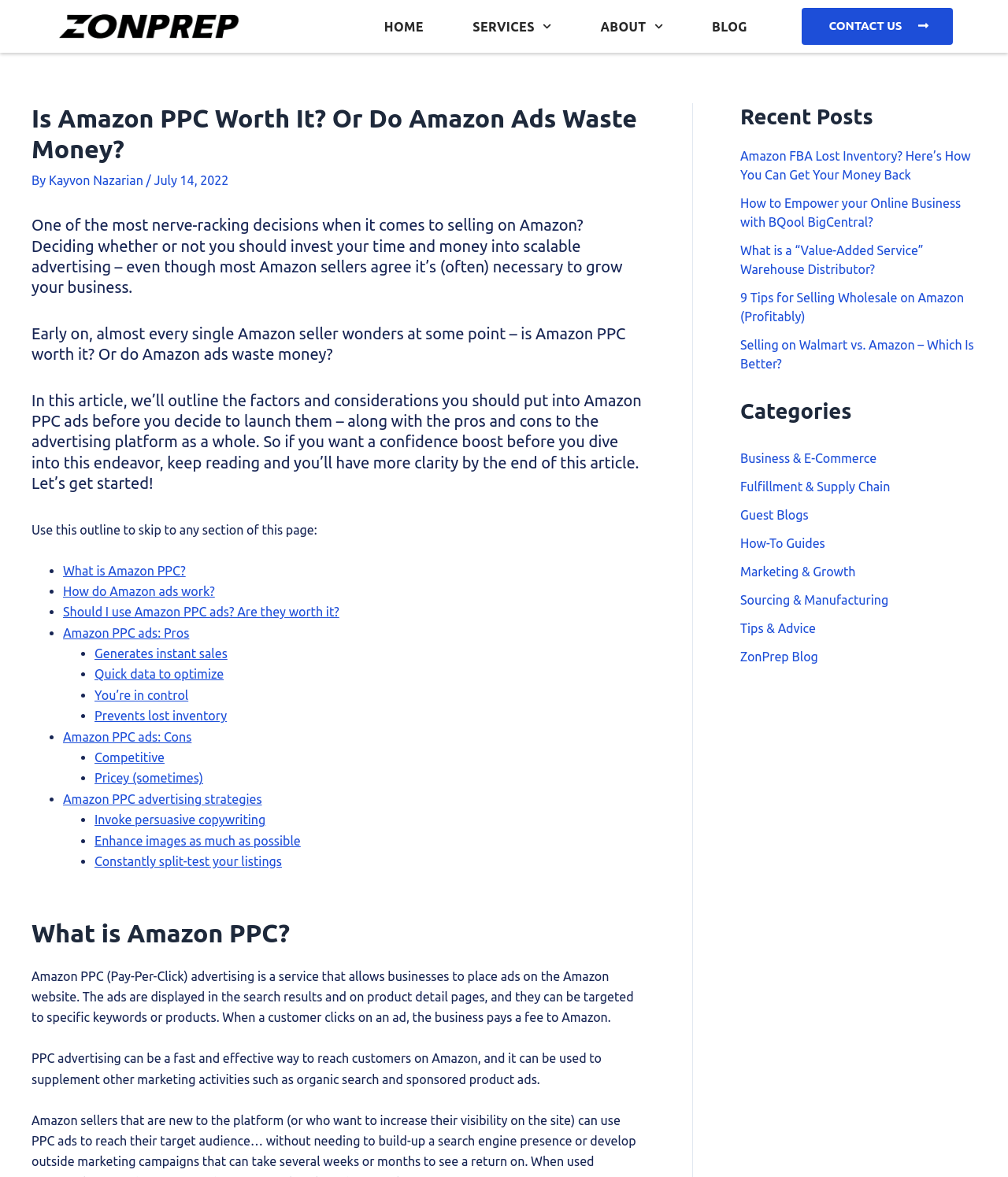Please respond in a single word or phrase: 
Who is the author of the article?

Kayvon Nazarian